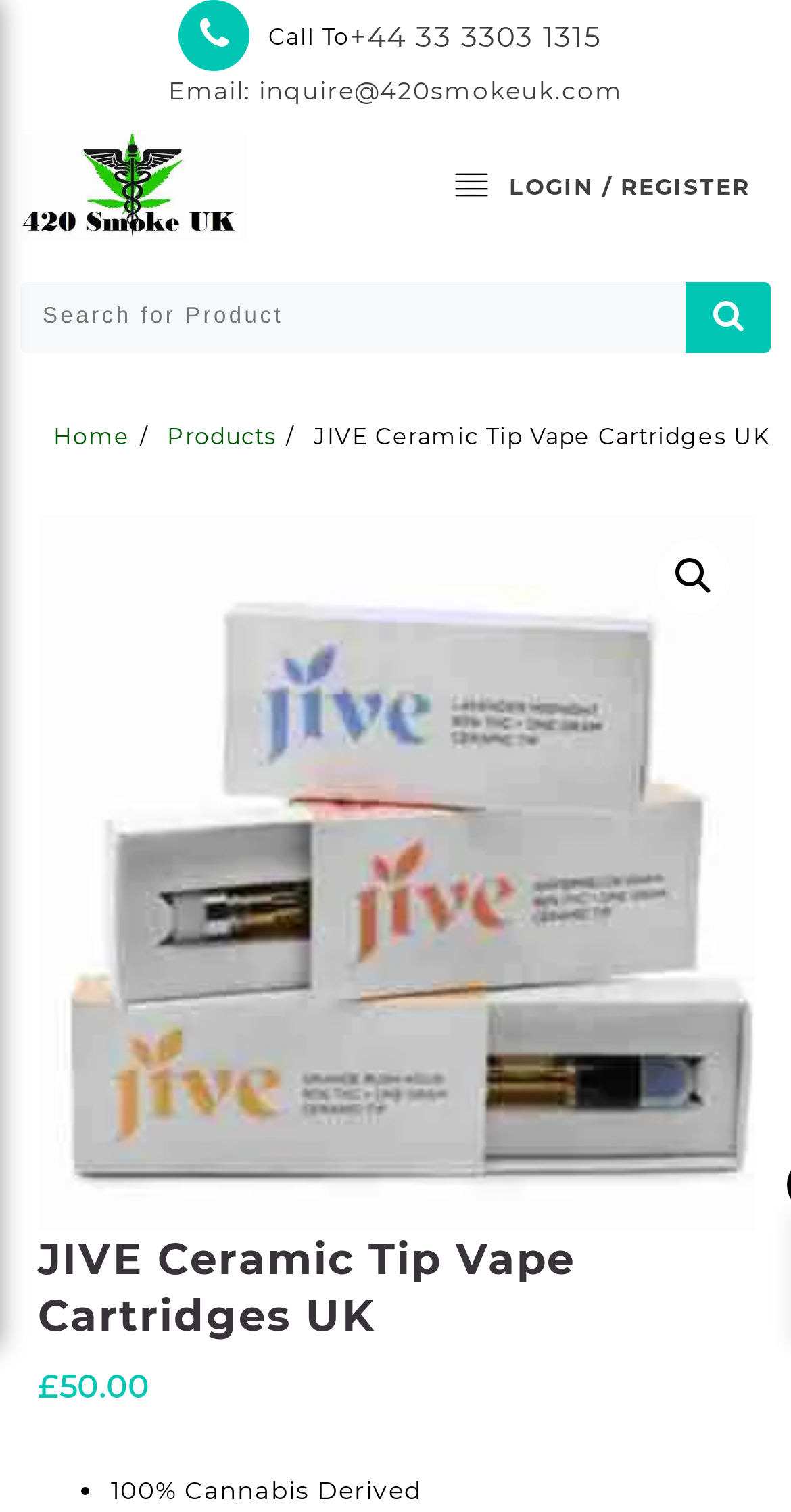Please answer the following question using a single word or phrase: 
What is the email address to inquire?

inquire@420smokeuk.com